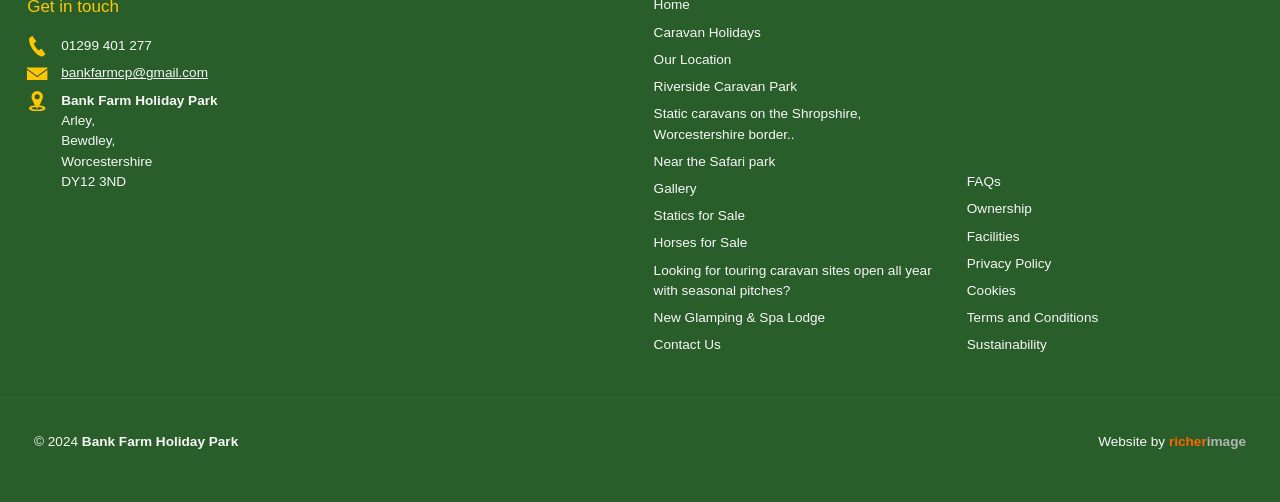Who designed the website?
Your answer should be a single word or phrase derived from the screenshot.

richerimage